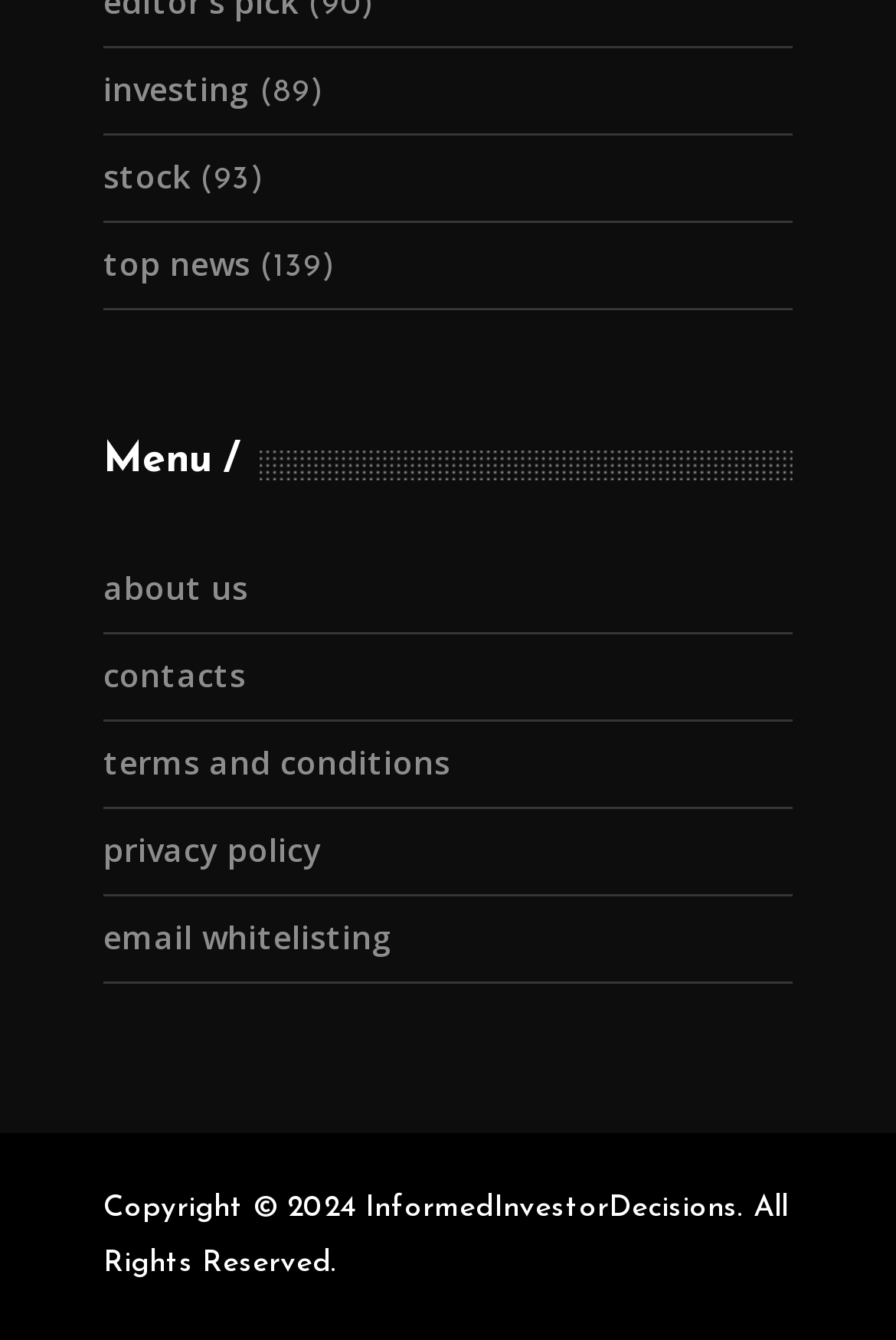What is the last item in the footer?
Please look at the screenshot and answer using one word or phrase.

Copyright information